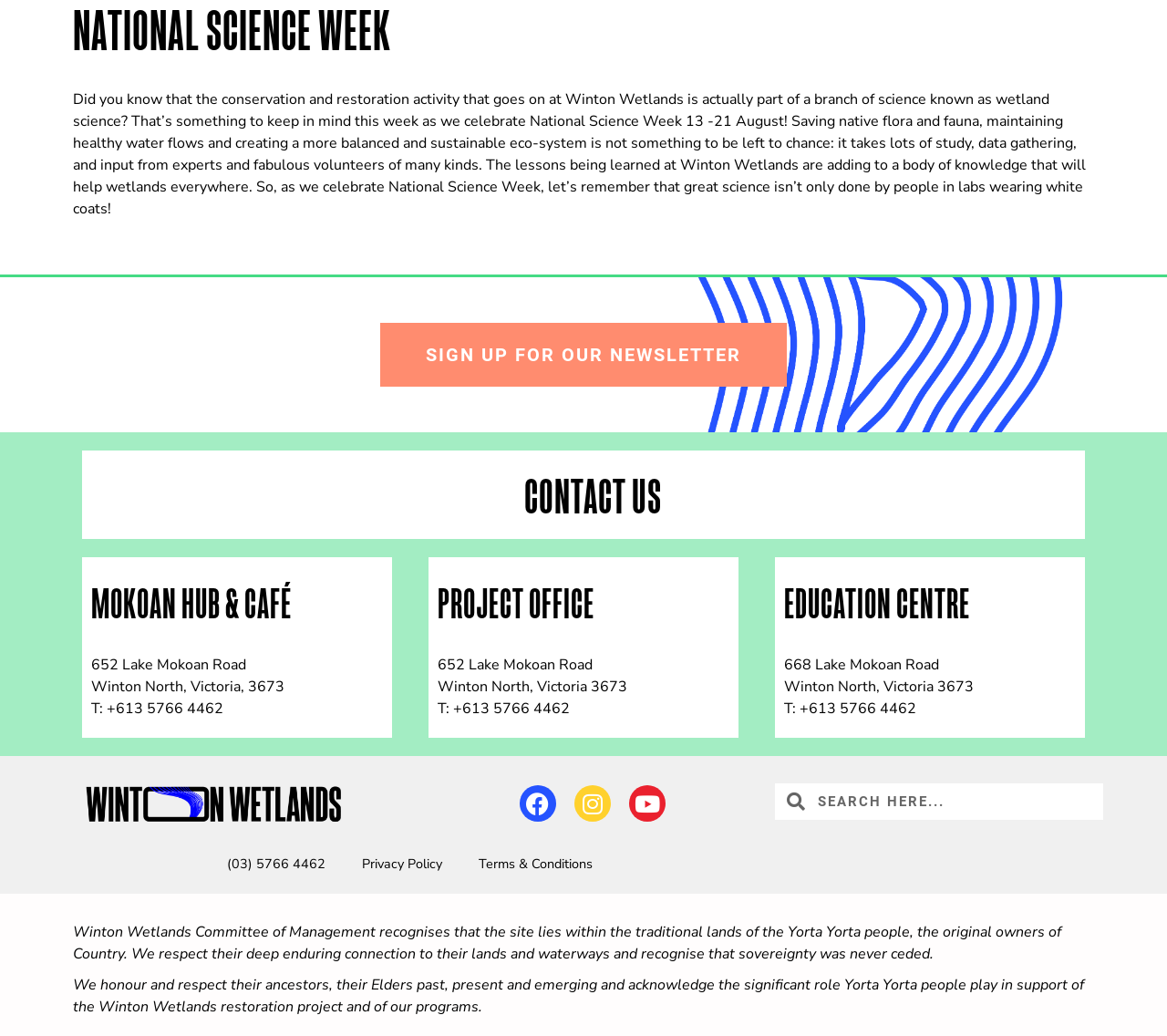Provide the bounding box coordinates of the HTML element this sentence describes: "Sign Up For Our Newsletter". The bounding box coordinates consist of four float numbers between 0 and 1, i.e., [left, top, right, bottom].

[0.326, 0.311, 0.674, 0.373]